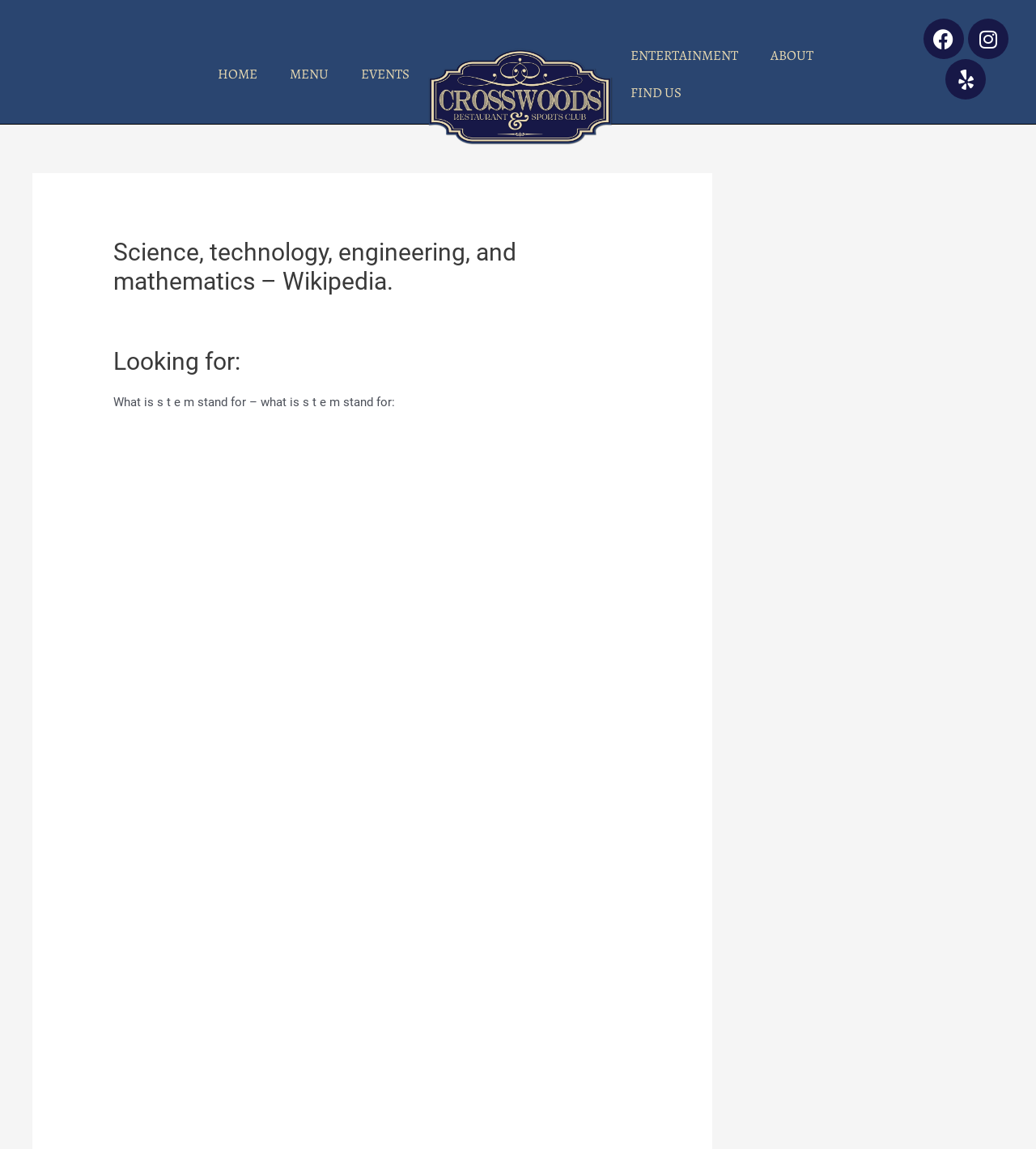Identify the bounding box coordinates of the HTML element based on this description: "Leave a Comment".

[0.109, 0.266, 0.204, 0.278]